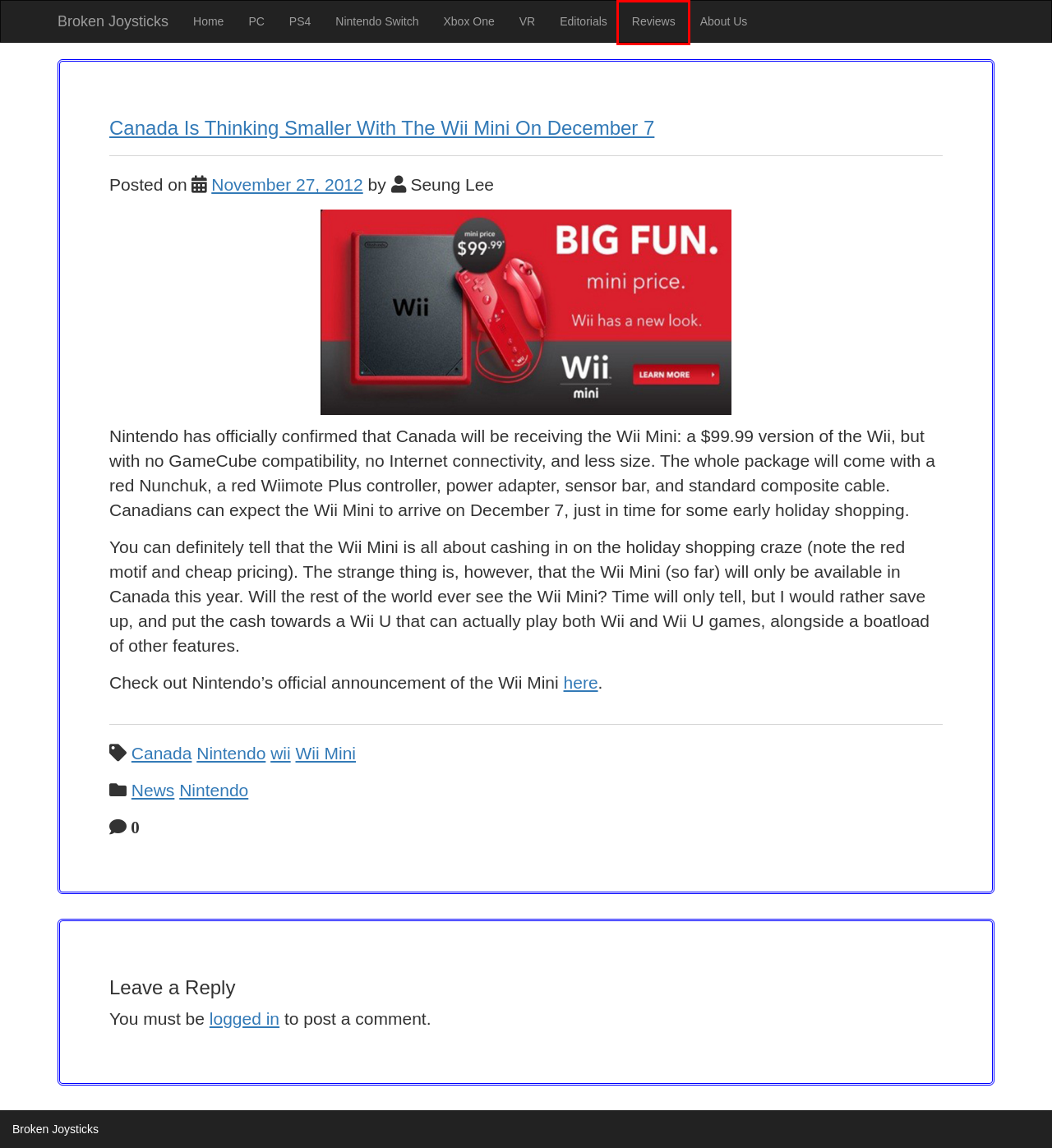Examine the screenshot of a webpage with a red bounding box around a specific UI element. Identify which webpage description best matches the new webpage that appears after clicking the element in the red bounding box. Here are the candidates:
A. Nintendo 21st Nintendo Download | Broken Joysticks
B. Wii Mini Archives | Broken Joysticks
C. Canada Archives | Broken Joysticks
D. wii Archives | Broken Joysticks
E. Nintendo Archives | Broken Joysticks
F. VR Archives | Broken Joysticks
G. Reviews Archives | Broken Joysticks
H. Sony Announces Classic White PS3 Instant Game Collection Bundle | Broken Joysticks

G